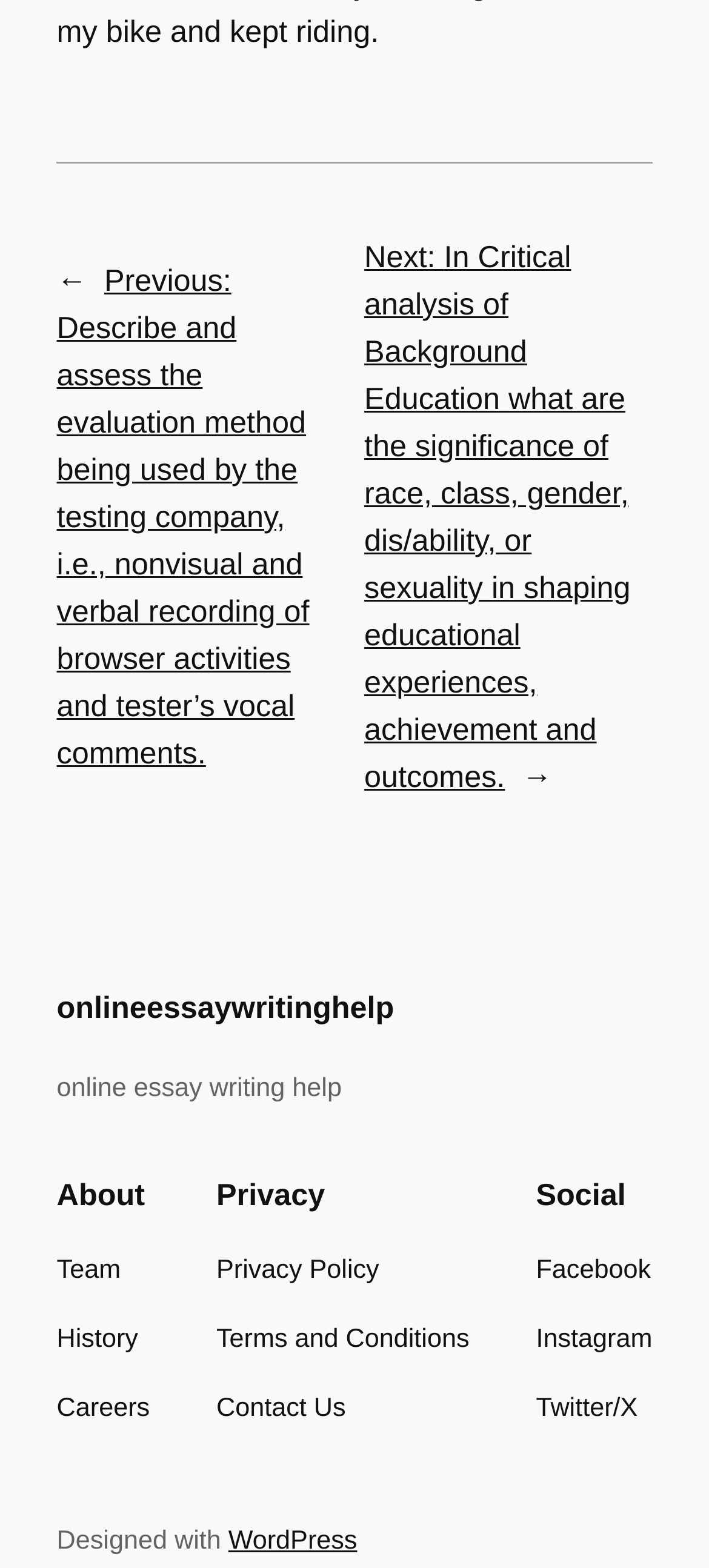Provide a brief response to the question below using a single word or phrase: 
What platform is the website designed with?

WordPress